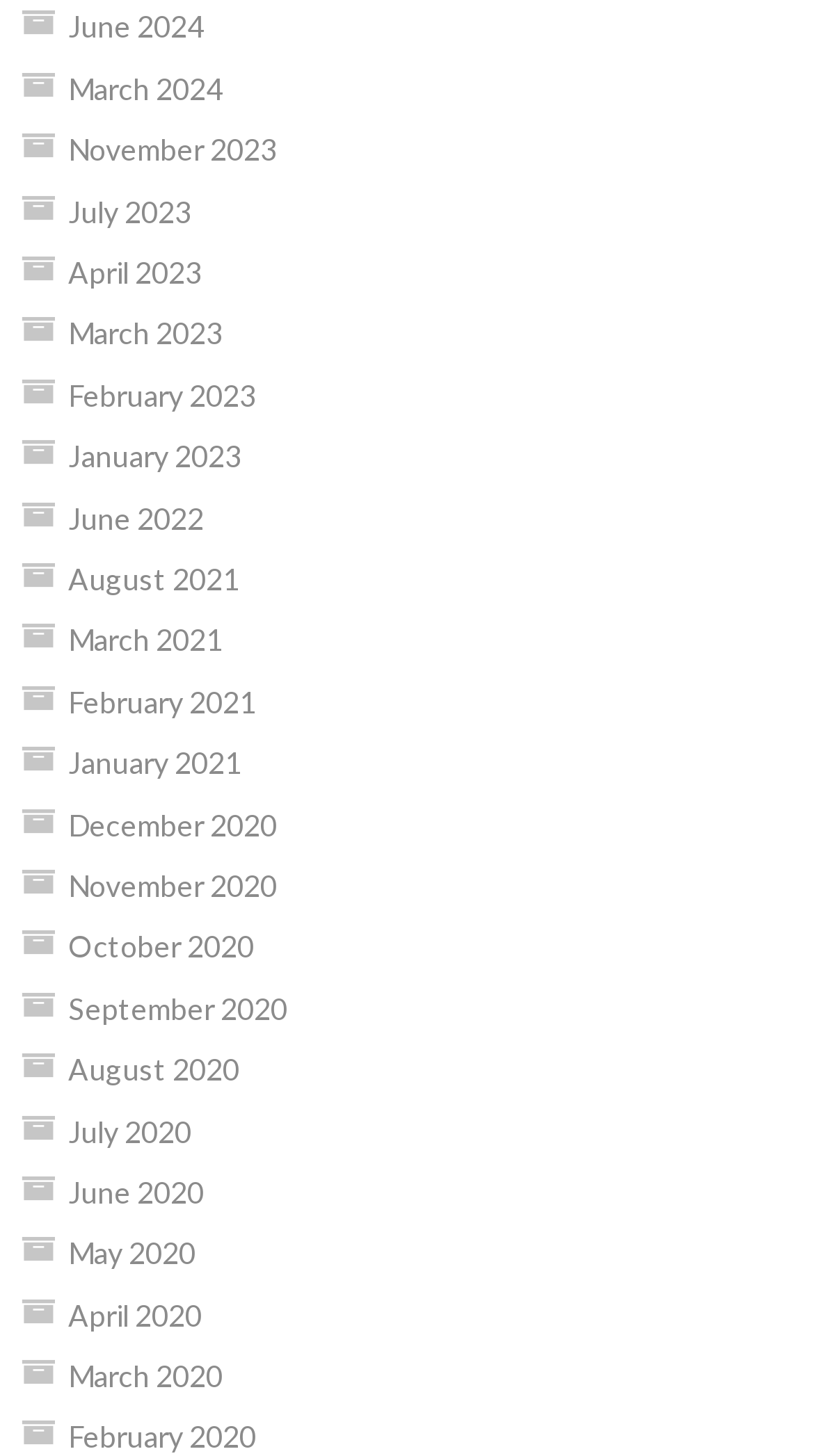Using the description: "April 2023", identify the bounding box of the corresponding UI element in the screenshot.

[0.084, 0.175, 0.248, 0.199]